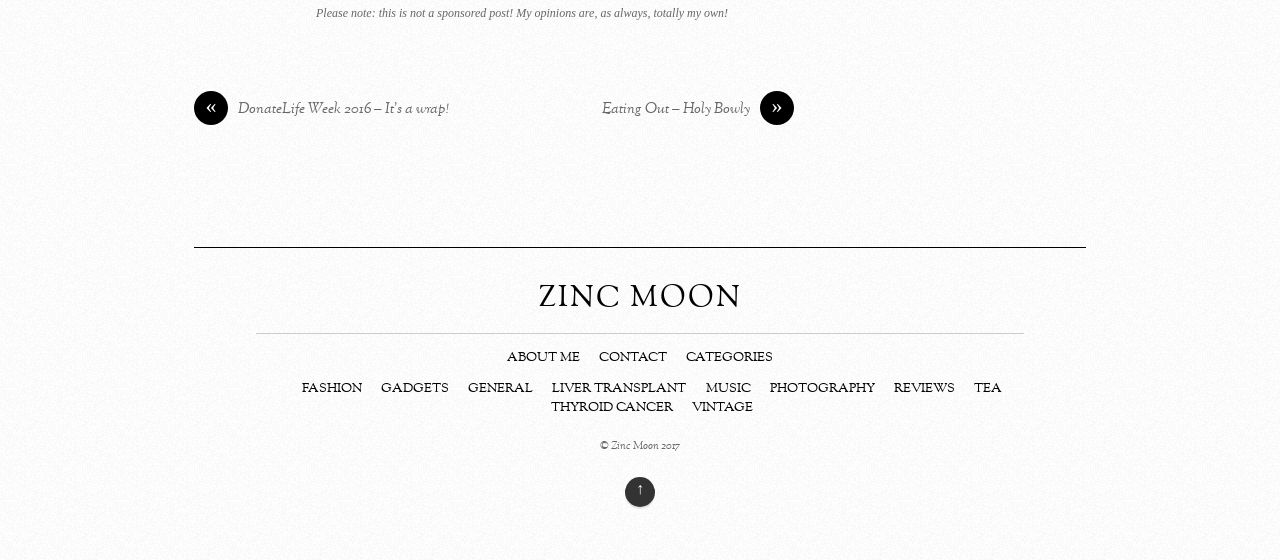How many categories are listed on the webpage?
Please provide a detailed and thorough answer to the question.

The categories are listed horizontally on the webpage, and they are FASHION, GADGETS, GENERAL, LIVER TRANSPLANT, MUSIC, PHOTOGRAPHY, REVIEWS, TEA, THYROID CANCER, and VINTAGE. I counted them to get the total number of categories.